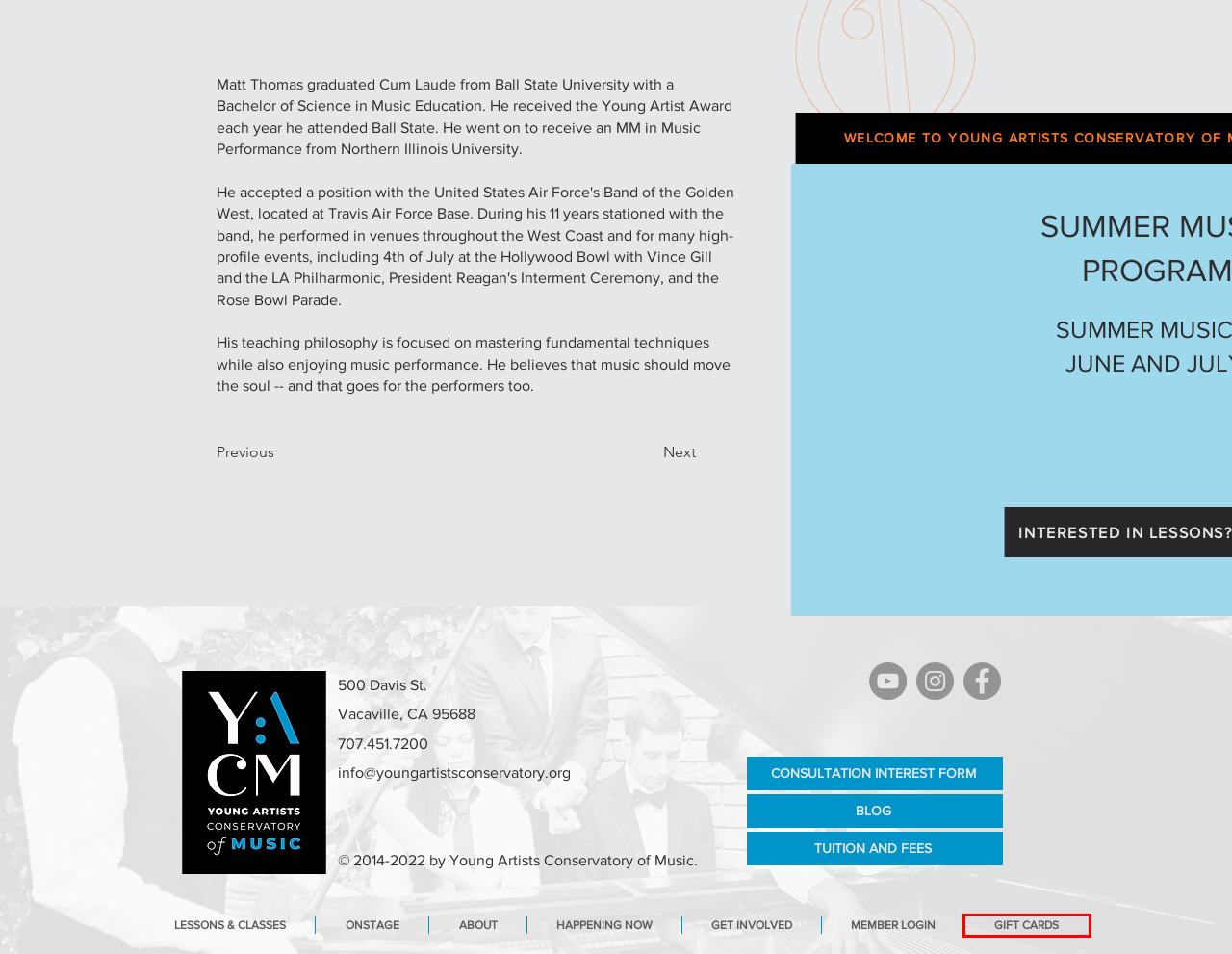Examine the webpage screenshot and identify the UI element enclosed in the red bounding box. Pick the webpage description that most accurately matches the new webpage after clicking the selected element. Here are the candidates:
A. Our Blog | Young Artists Conservatory of Music
B. MEMBER LOGIN | YACM
C. Happening Now | Young Artists Conservatory of Music
D. Get Involved | Grow Musical, Grow Well | YACM | Solano County
E. About Young Artists Conservatory of Music (YACM) | Solano County | CA
F. Donate to YACM | Music Conservatory | Solano County, CA
G. Our Tution & Fees at YACM | Music Training Solano County
H. GIFT CARDS | YACM

H